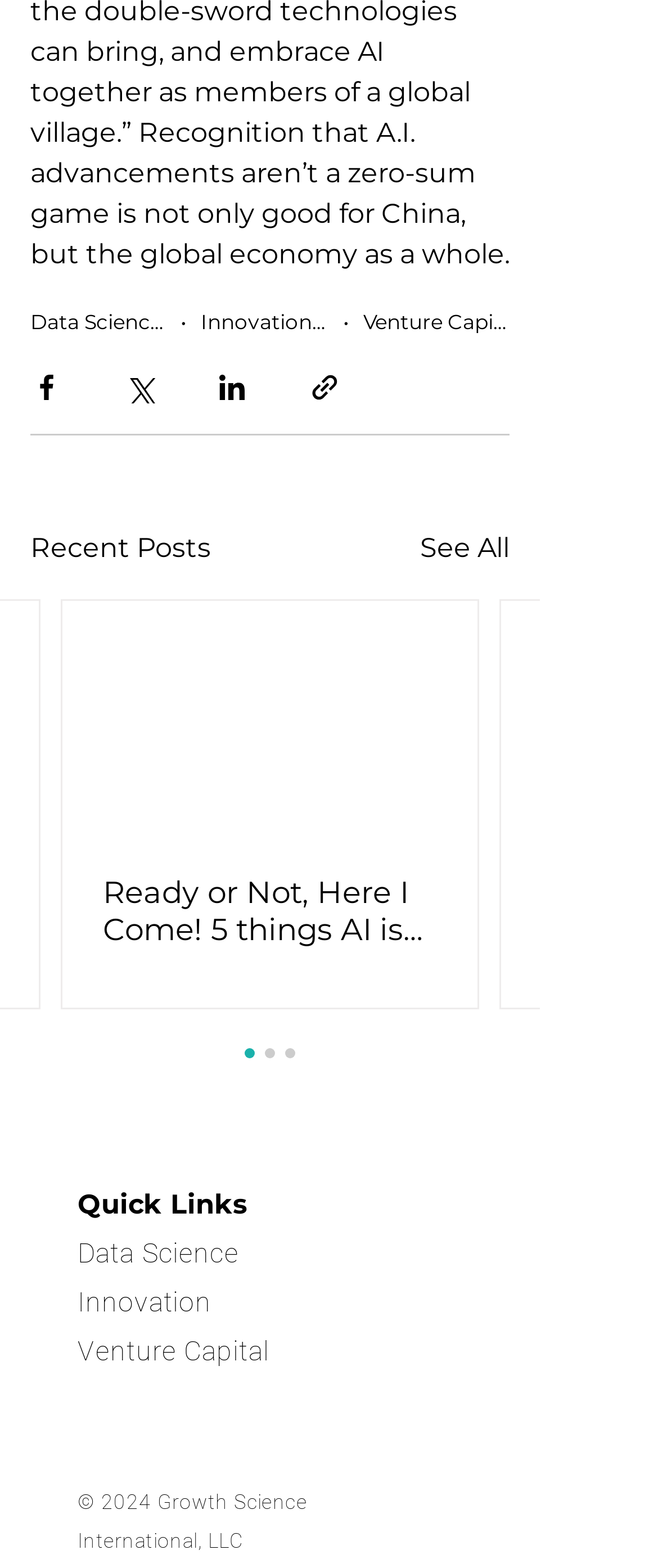Find the bounding box coordinates of the element I should click to carry out the following instruction: "go to Hyperborea".

None